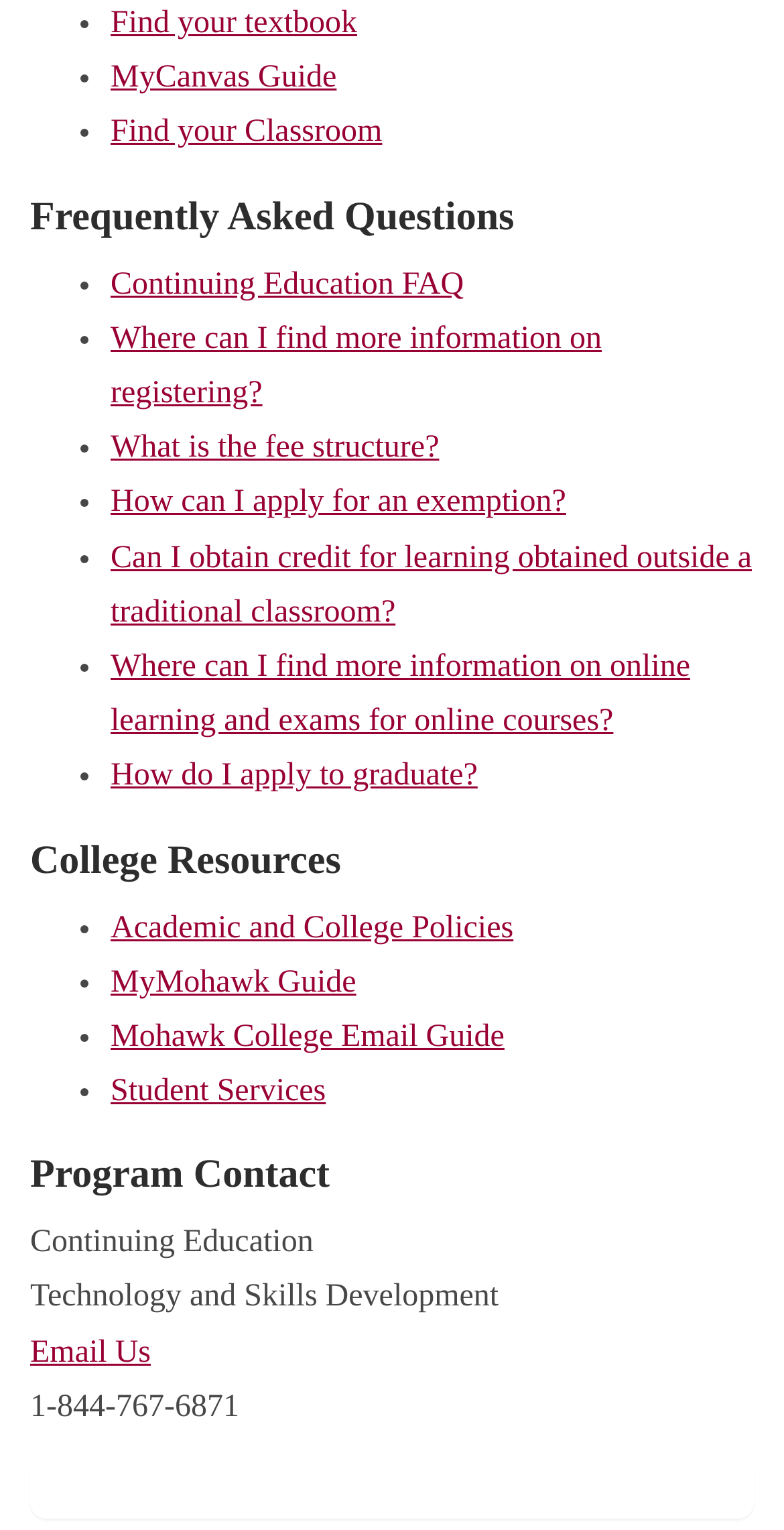Give a succinct answer to this question in a single word or phrase: 
What is the phone number for contact?

1-844-767-6871